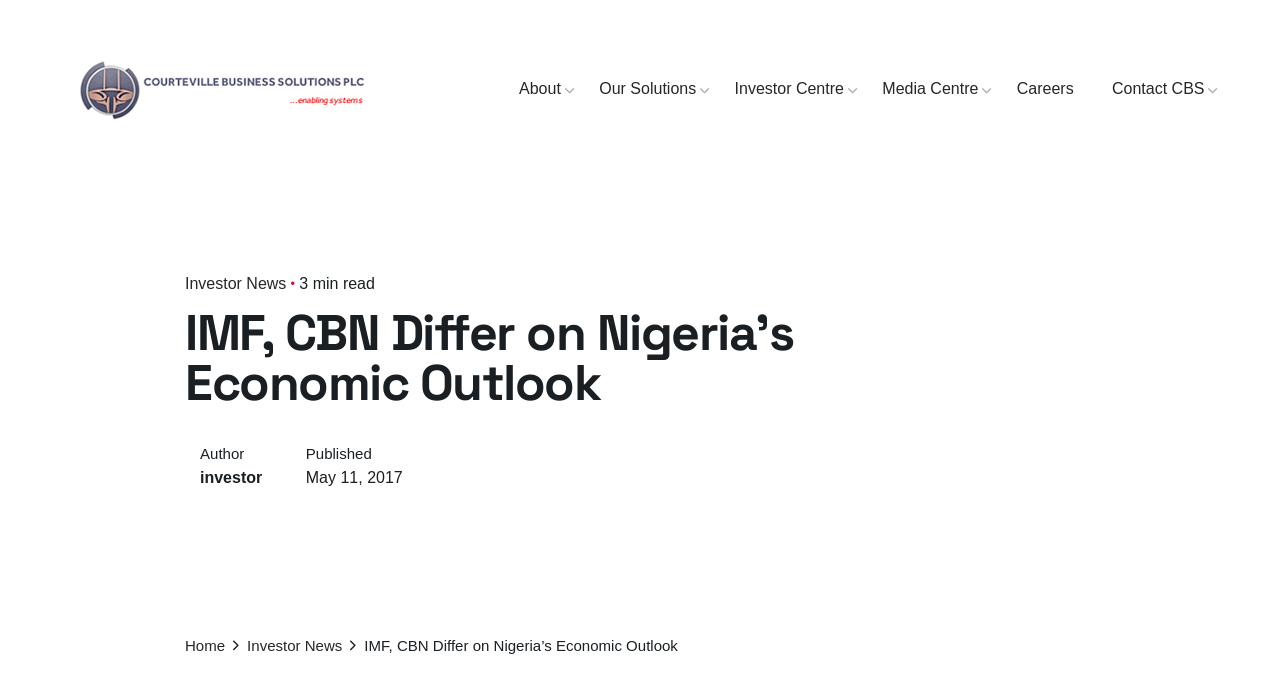Identify the bounding box coordinates of the element that should be clicked to fulfill this task: "View 'Investor News'". The coordinates should be provided as four float numbers between 0 and 1, i.e., [left, top, right, bottom].

[0.193, 0.941, 0.267, 0.966]